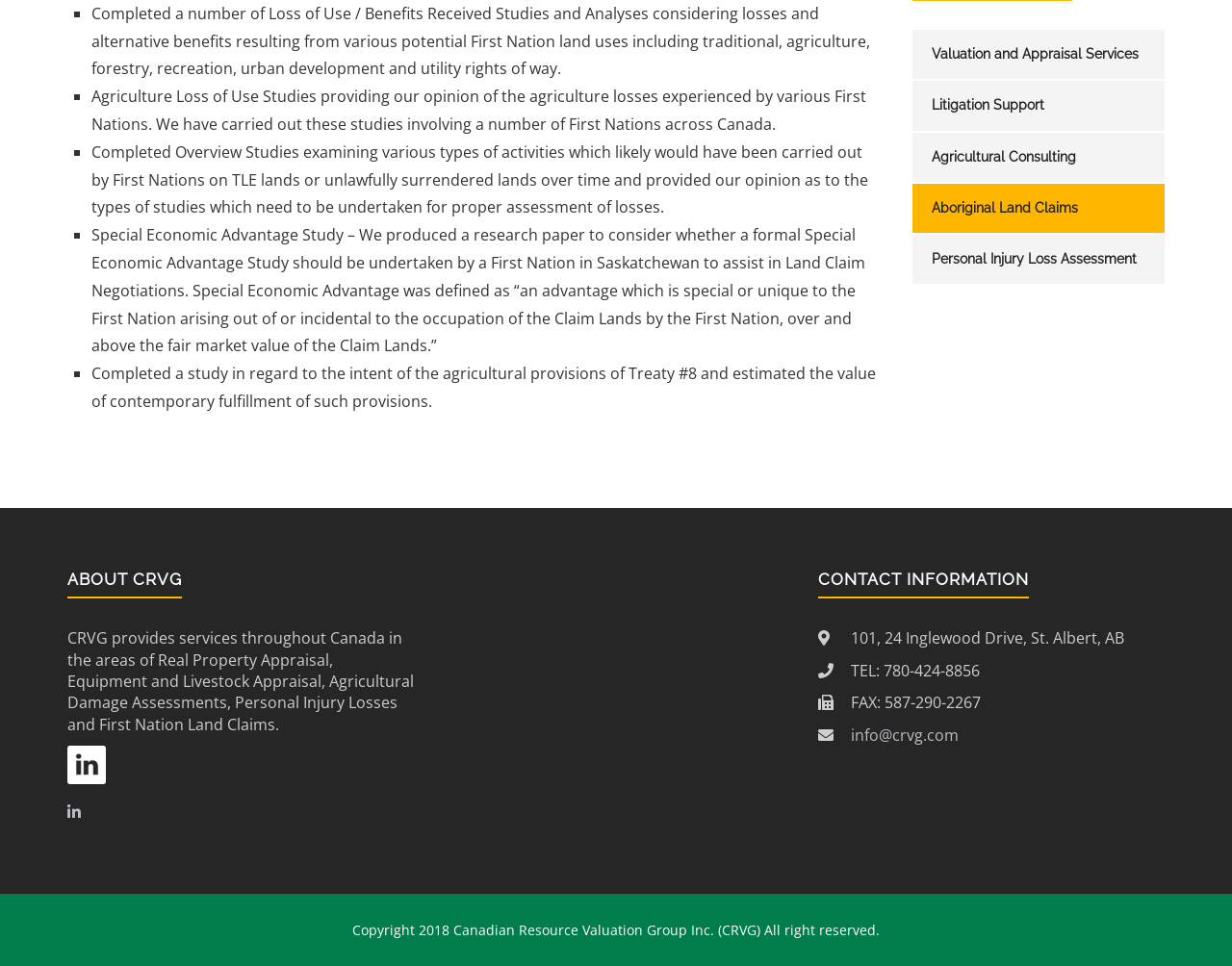Based on the element description, predict the bounding box coordinates (top-left x, top-left y, bottom-right x, bottom-right y) for the UI element in the screenshot: Litigation Support

[0.74, 0.084, 0.945, 0.135]